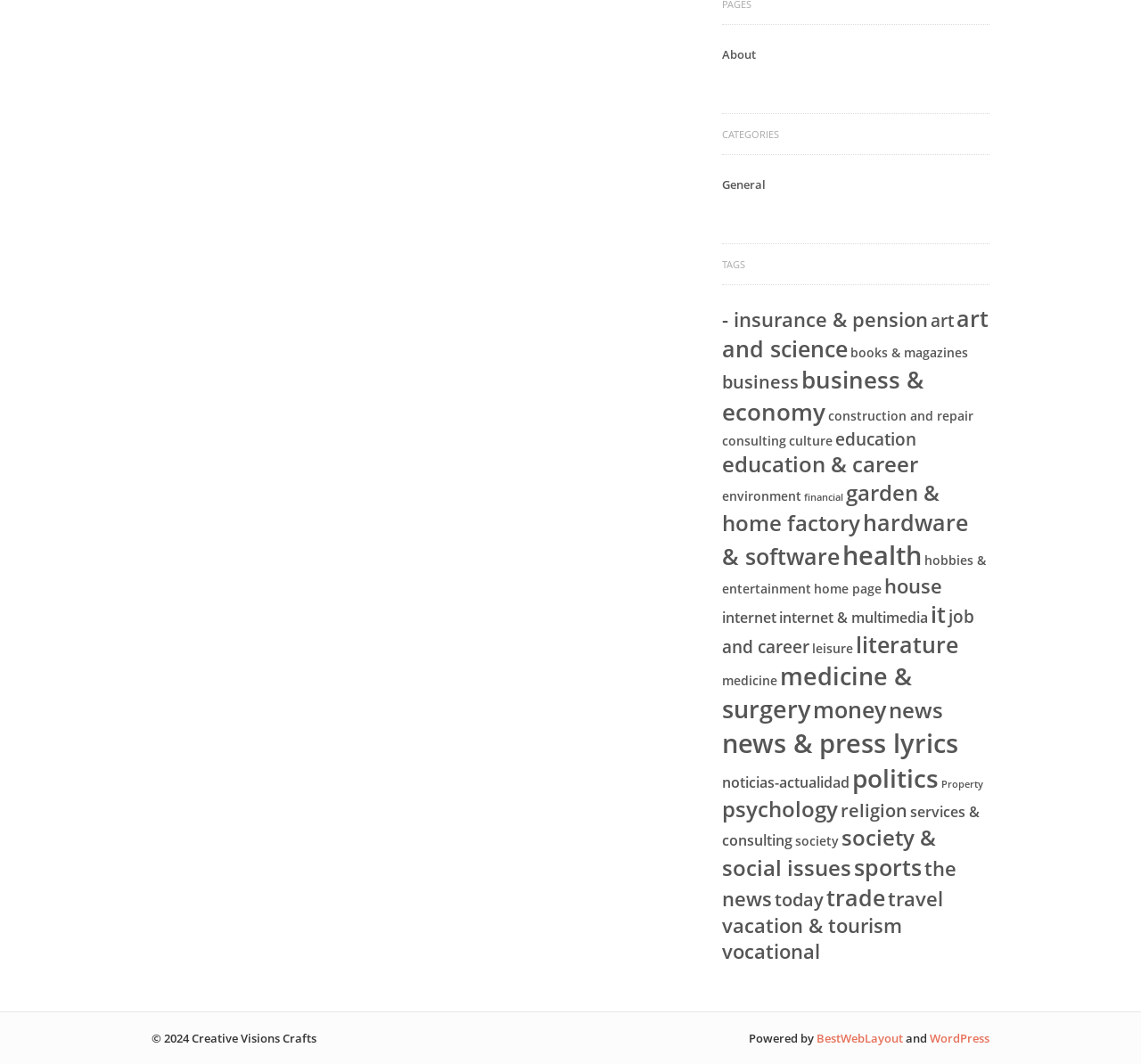Identify the bounding box coordinates of the specific part of the webpage to click to complete this instruction: "Click on the 'About' link".

[0.633, 0.044, 0.662, 0.059]